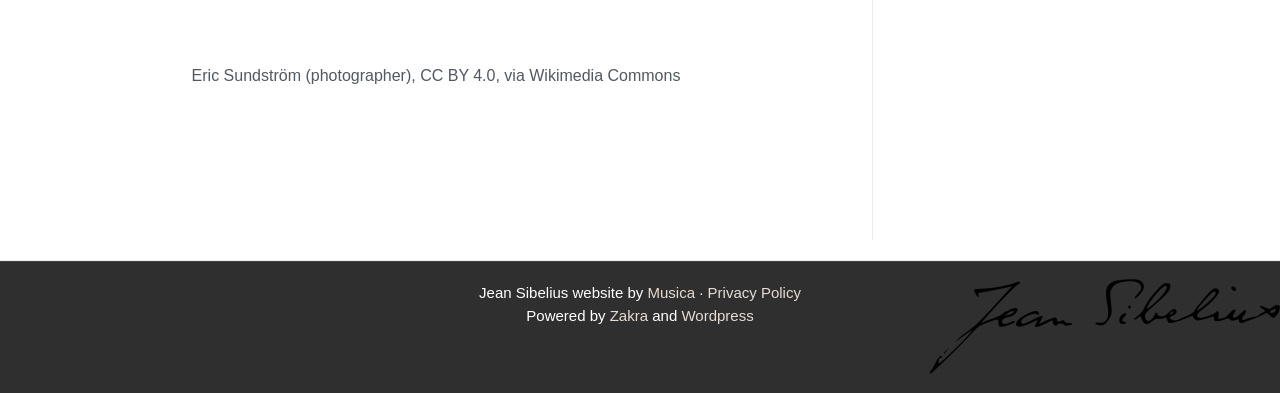What is the name of the company or organization mentioned in the footer?
Kindly give a detailed and elaborate answer to the question.

The answer can be found in the link element at the bottom of the webpage, which contains the text 'Musica'. This suggests that Musica is the name of the company or organization associated with the website.